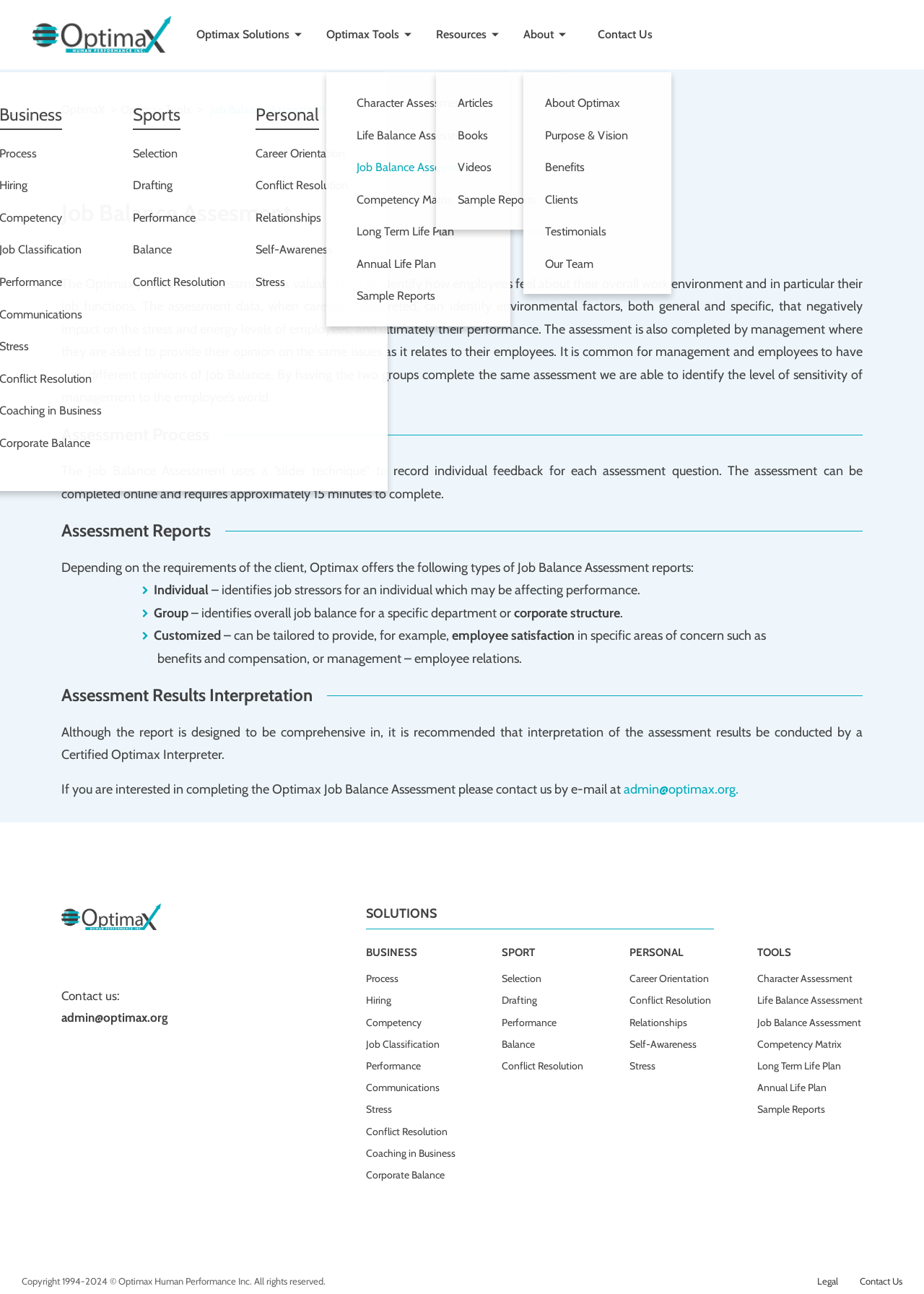Can you pinpoint the bounding box coordinates for the clickable element required for this instruction: "Click on the 'Job Classification' link"? The coordinates should be four float numbers between 0 and 1, i.e., [left, top, right, bottom].

[0.239, 0.187, 0.328, 0.198]